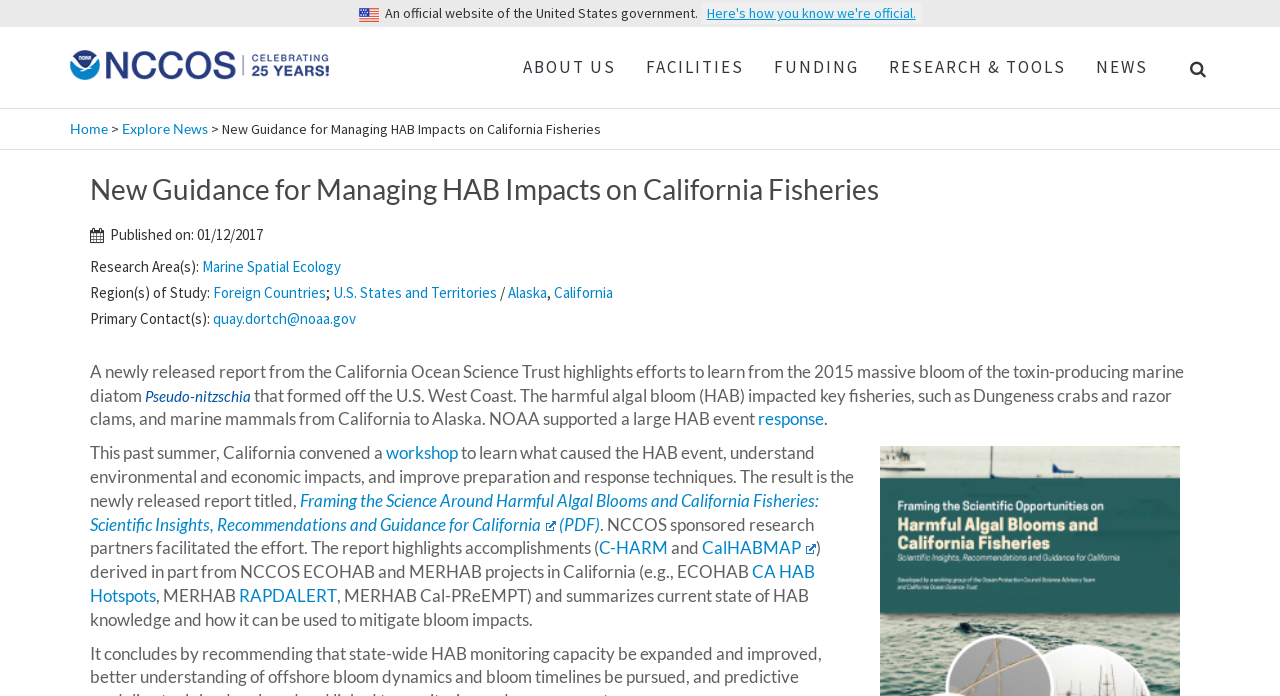What is the date of publication?
Provide a one-word or short-phrase answer based on the image.

01/12/2017